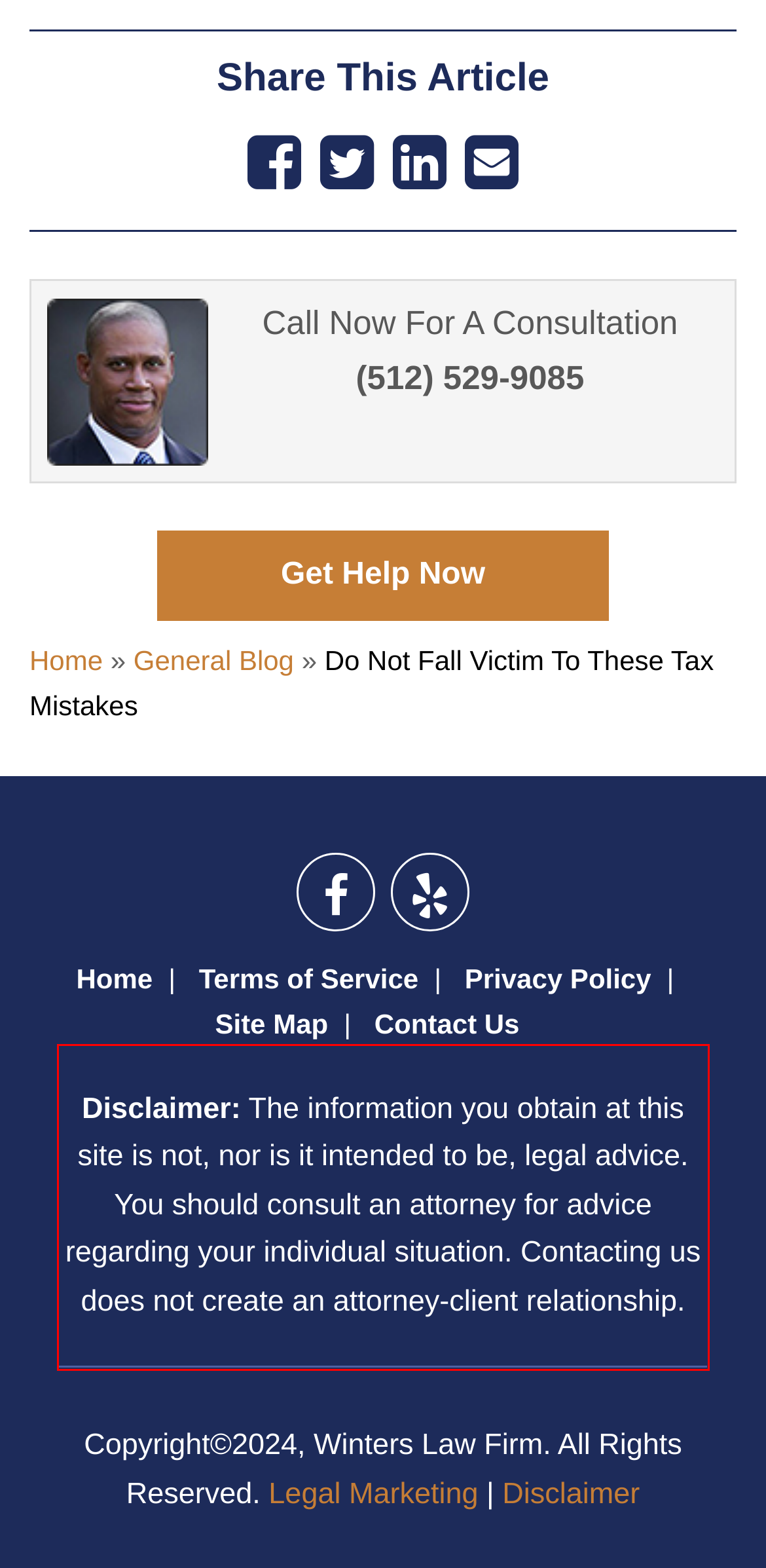Look at the webpage screenshot and recognize the text inside the red bounding box.

Disclaimer: The information you obtain at this site is not, nor is it intended to be, legal advice. You should consult an attorney for advice regarding your individual situation. Contacting us does not create an attorney-client relationship.